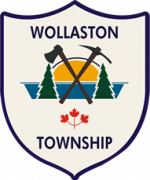Summarize the image with a detailed description that highlights all prominent details.

The image features the official logo of Wollaston Township, depicted within a shield shape. The logo showcases a vibrant sunset in shades of yellow and orange, backed by stylized mountain silhouettes. Flanking the sunset are two evergreen trees, symbolizing the natural beauty of the area. Crossing over the emblem are a pickaxe and an axe, representing the township's heritage and connection to forestry and mining. Beneath the imagery, the word "TOWNSHIP" is prominently displayed, reinforcing the community identity of Wollaston. This logo serves as a visual representation of the township's values and its picturesque environment.